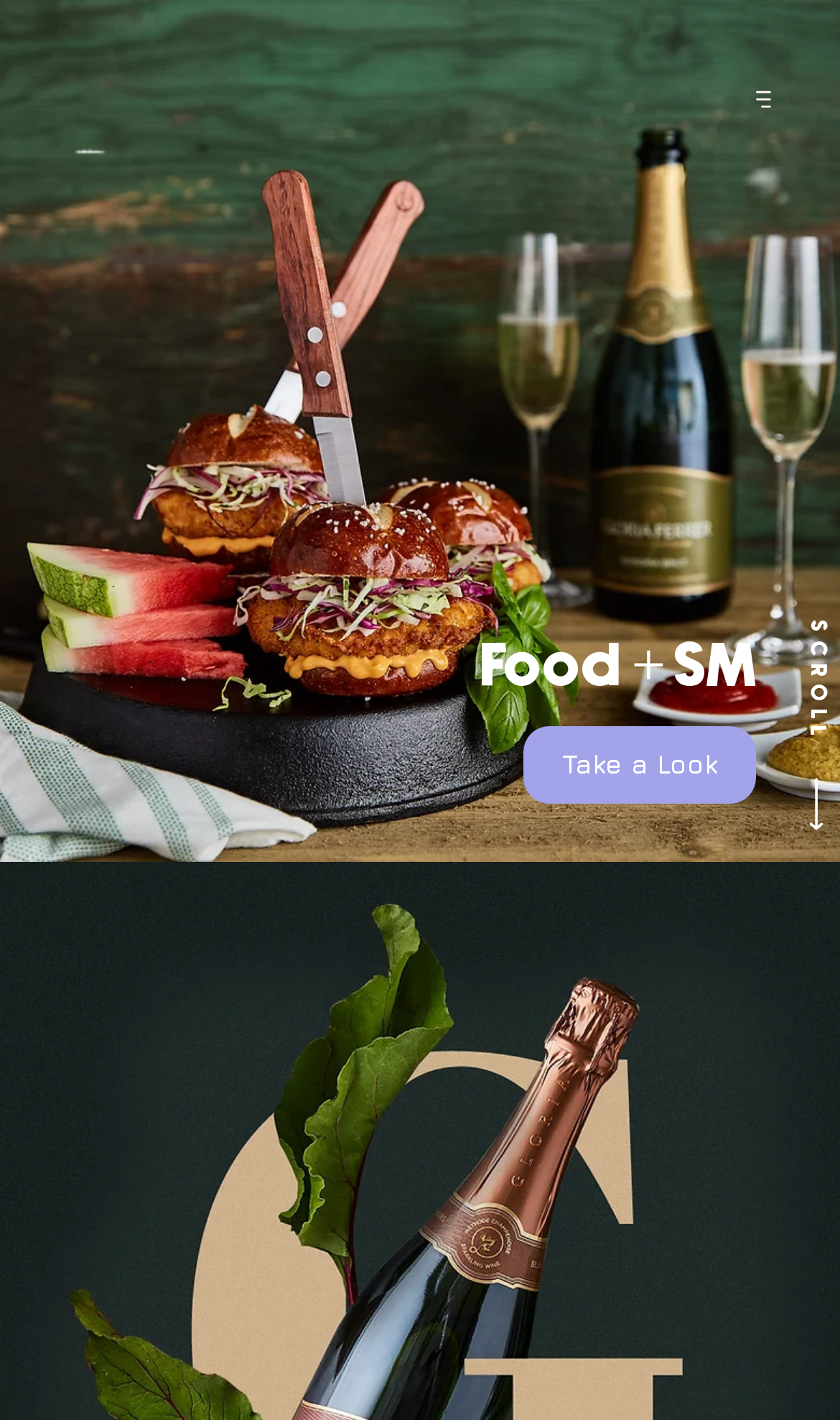Identify the bounding box for the UI element described as: "Take a Look". The coordinates should be four float numbers between 0 and 1, i.e., [left, top, right, bottom].

[0.623, 0.512, 0.9, 0.565]